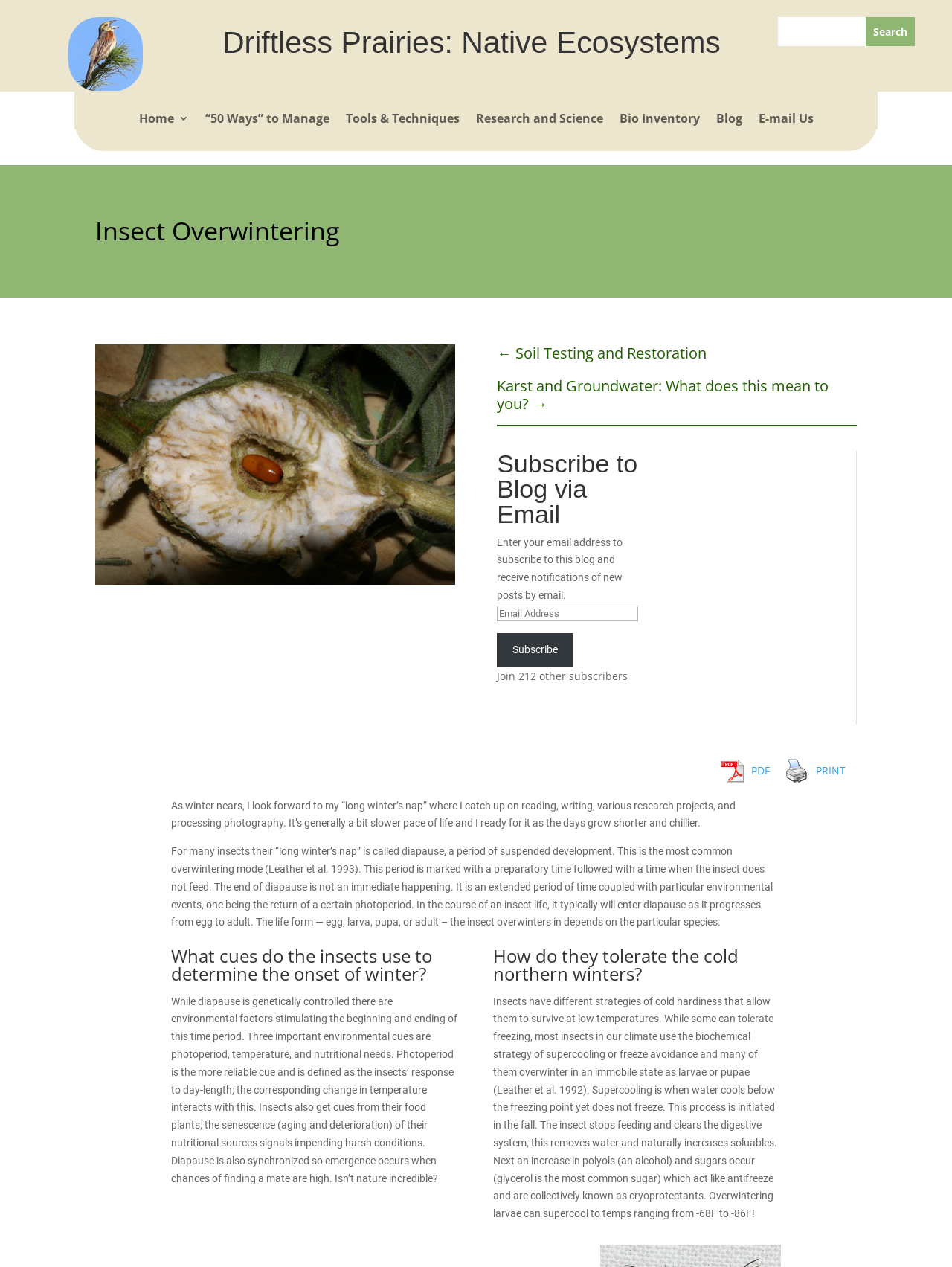Please identify the bounding box coordinates of the area that needs to be clicked to follow this instruction: "Click on the 'Tools & Techniques' link".

[0.363, 0.089, 0.482, 0.102]